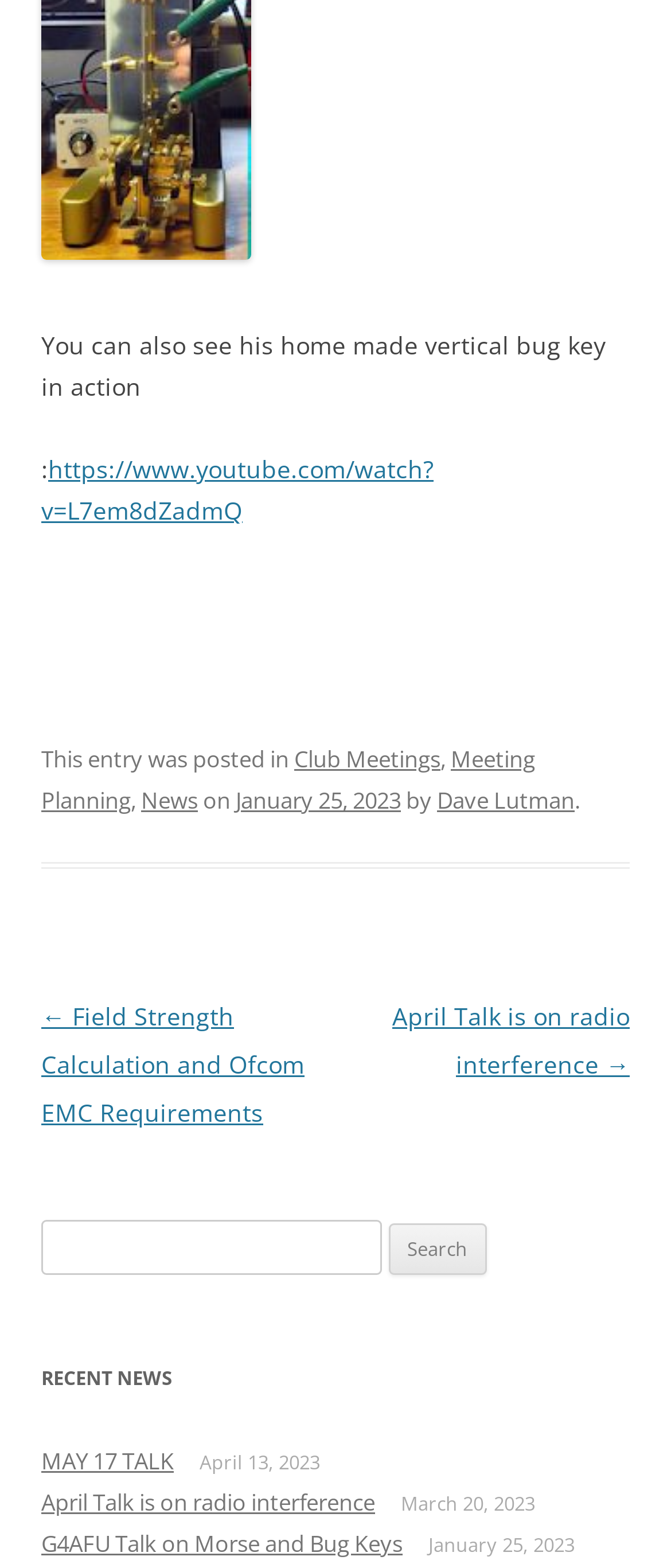Locate the bounding box coordinates of the element that should be clicked to fulfill the instruction: "Click the Next post navigation".

[0.062, 0.638, 0.454, 0.72]